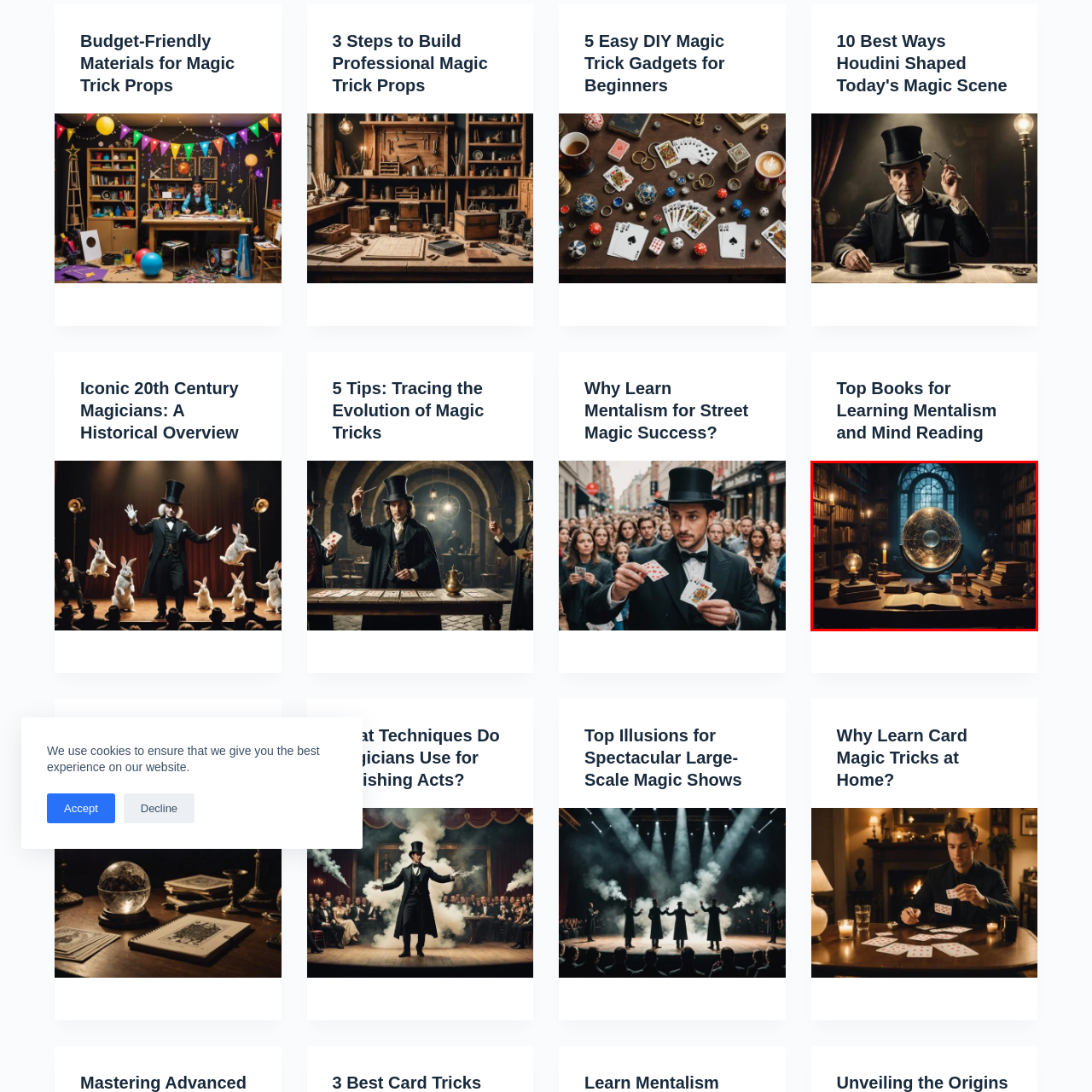Examine the picture highlighted with a red border, What is the source of warm light in the room? Please respond with a single word or phrase.

A candle